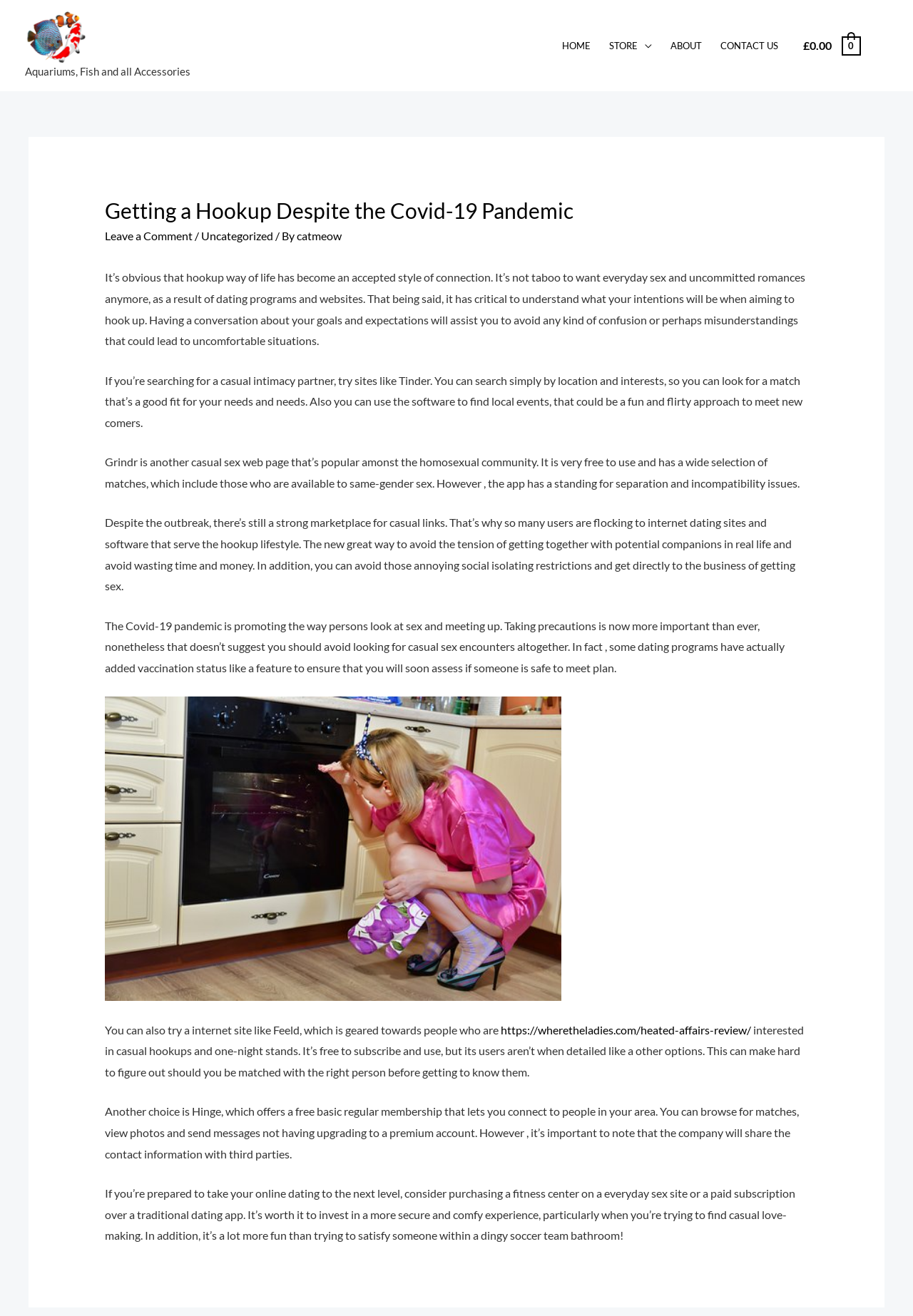Locate the bounding box coordinates of the clickable element to fulfill the following instruction: "Click on the 'STORE ' link". Provide the coordinates as four float numbers between 0 and 1 in the format [left, top, right, bottom].

[0.657, 0.016, 0.724, 0.054]